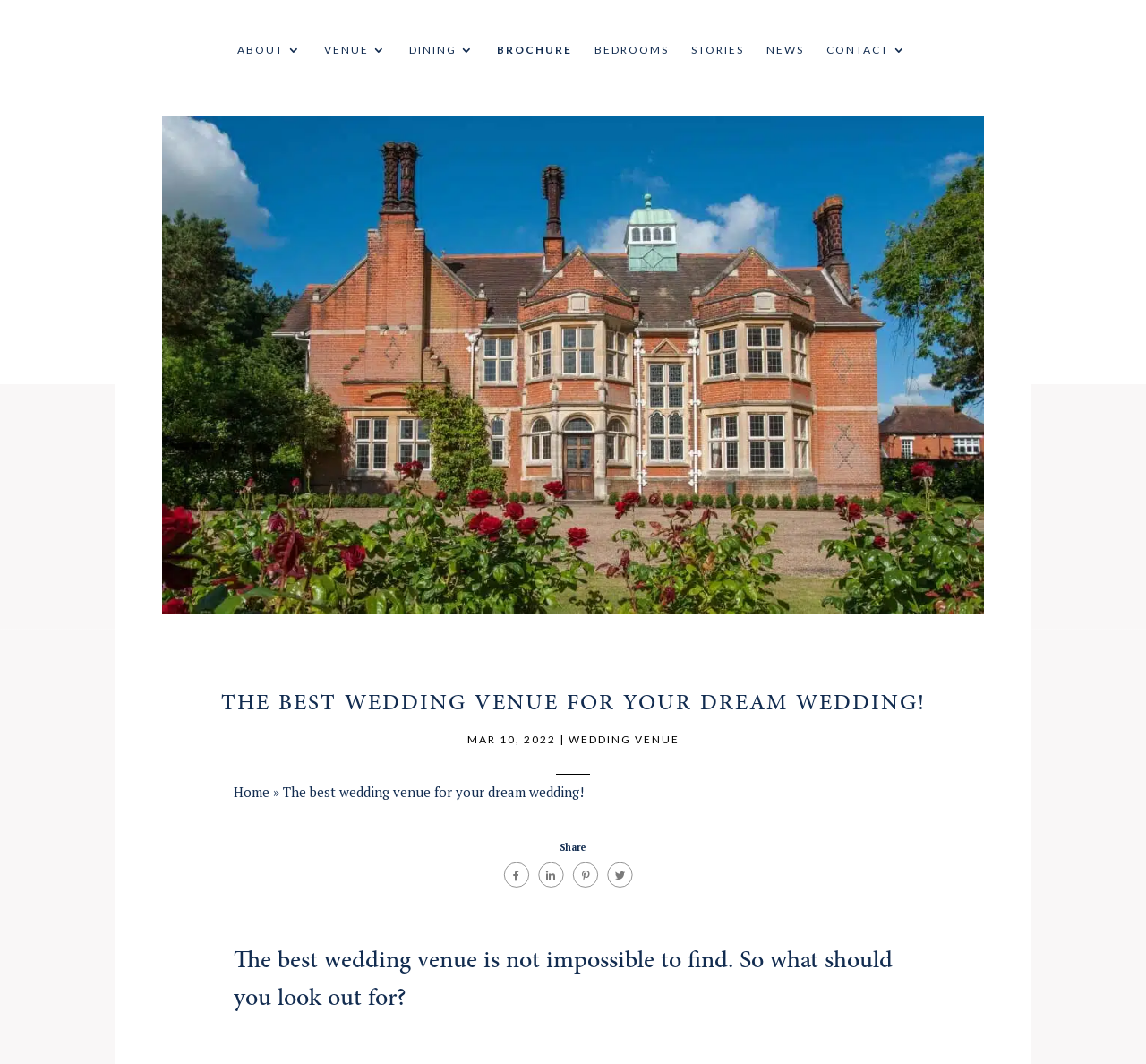Determine the bounding box coordinates of the clickable region to execute the instruction: "Click on ABOUT". The coordinates should be four float numbers between 0 and 1, denoted as [left, top, right, bottom].

[0.207, 0.041, 0.263, 0.093]